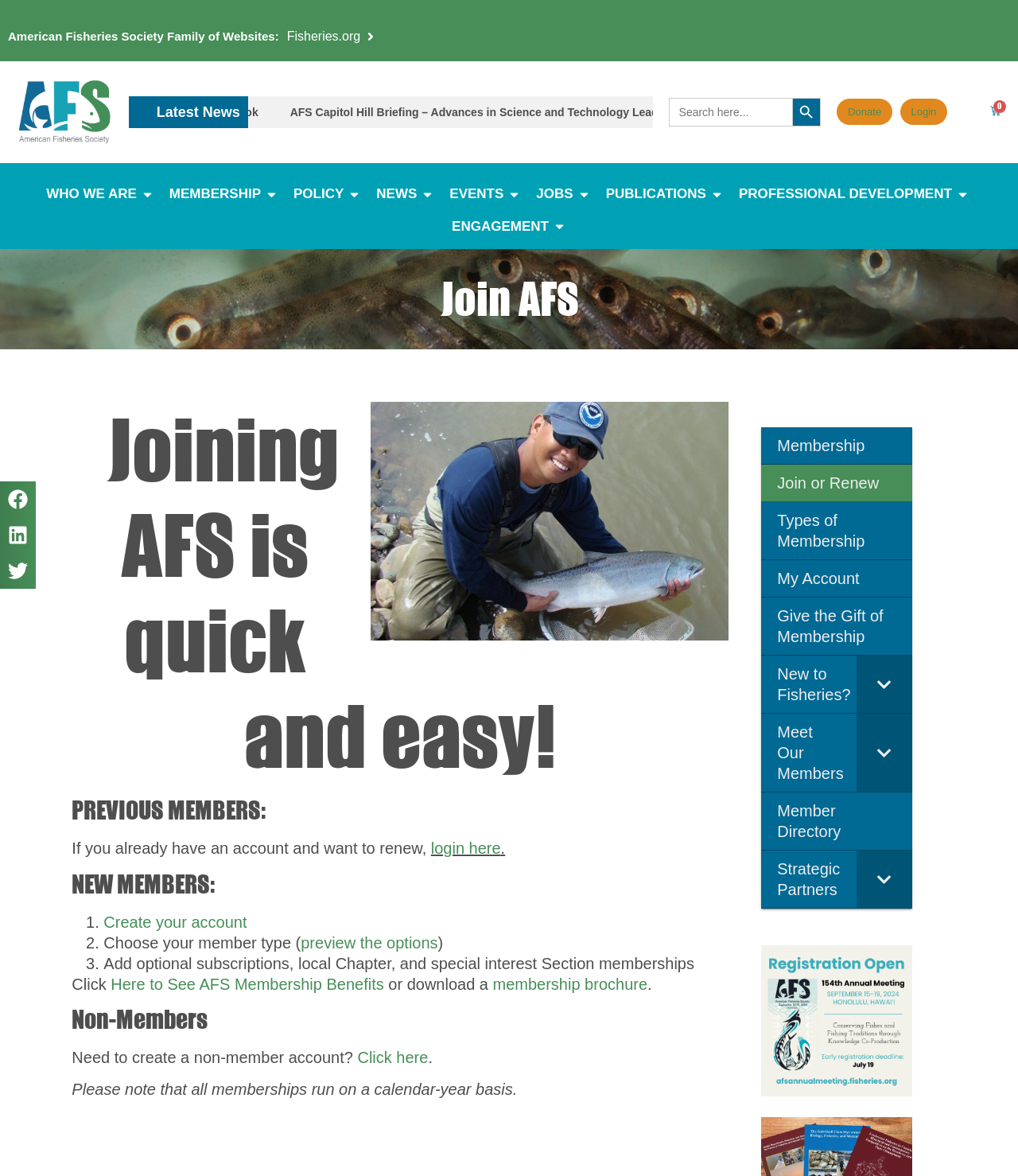Please specify the bounding box coordinates of the area that should be clicked to accomplish the following instruction: "Contact us". The coordinates should consist of four float numbers between 0 and 1, i.e., [left, top, right, bottom].

None